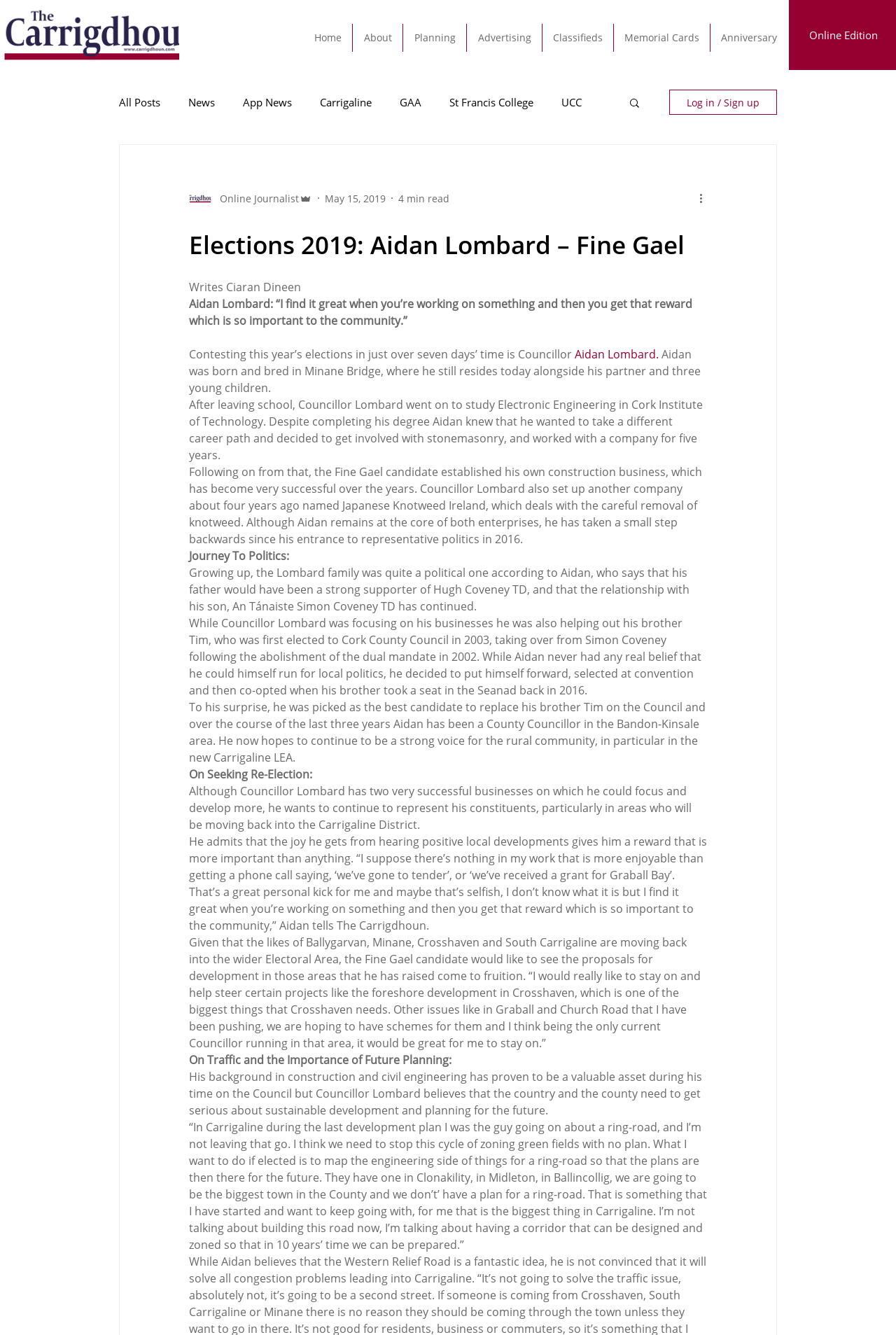Find the bounding box coordinates for the element that must be clicked to complete the instruction: "Learn more about Aidan Lombard". The coordinates should be four float numbers between 0 and 1, indicated as [left, top, right, bottom].

[0.641, 0.26, 0.735, 0.271]